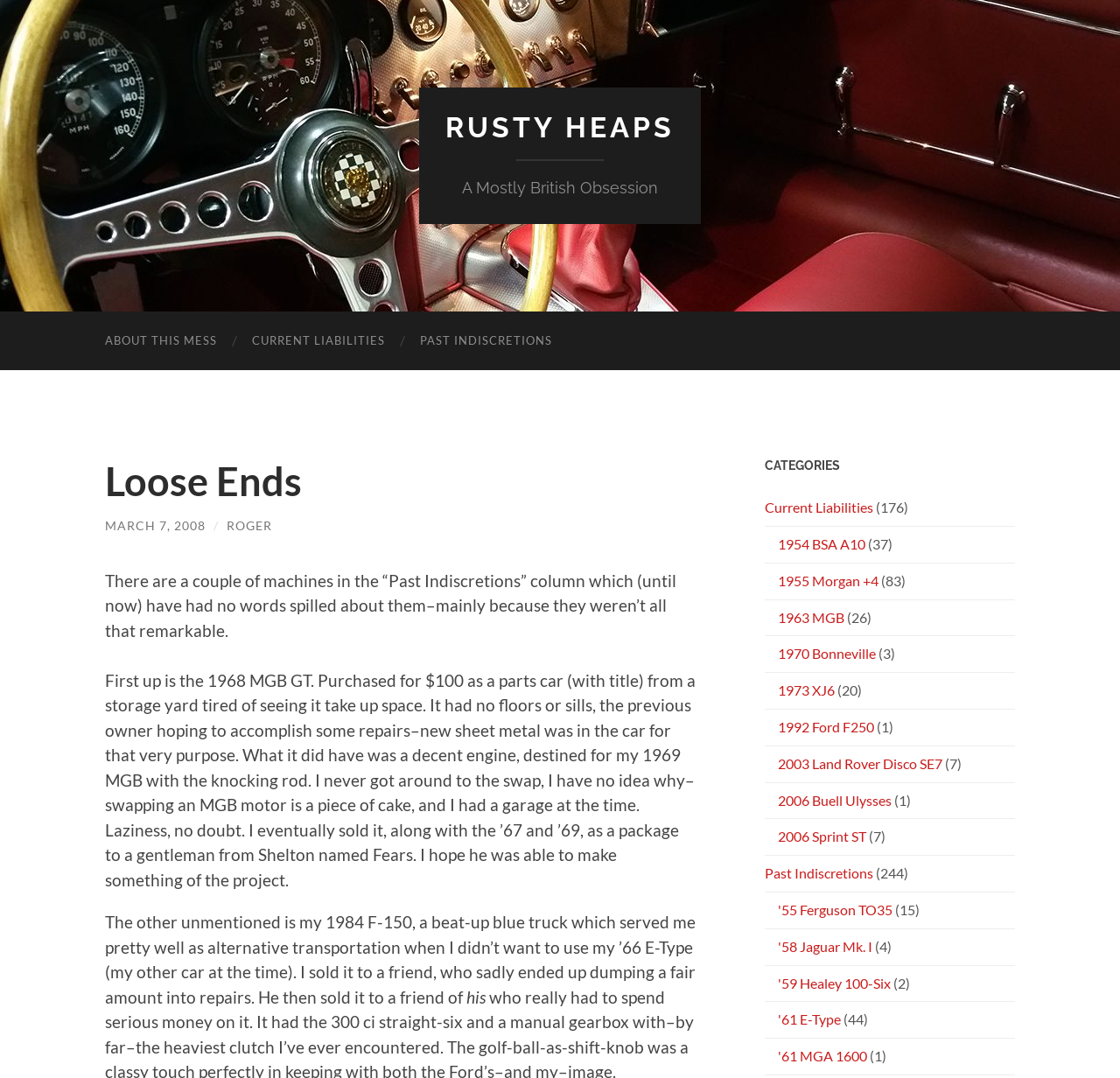How many vehicles are listed under 'Past Indiscretions'?
From the details in the image, provide a complete and detailed answer to the question.

The number of vehicles listed under 'Past Indiscretions' is obtained by looking at the text next to the 'Past Indiscretions' link, which is '(244)'.